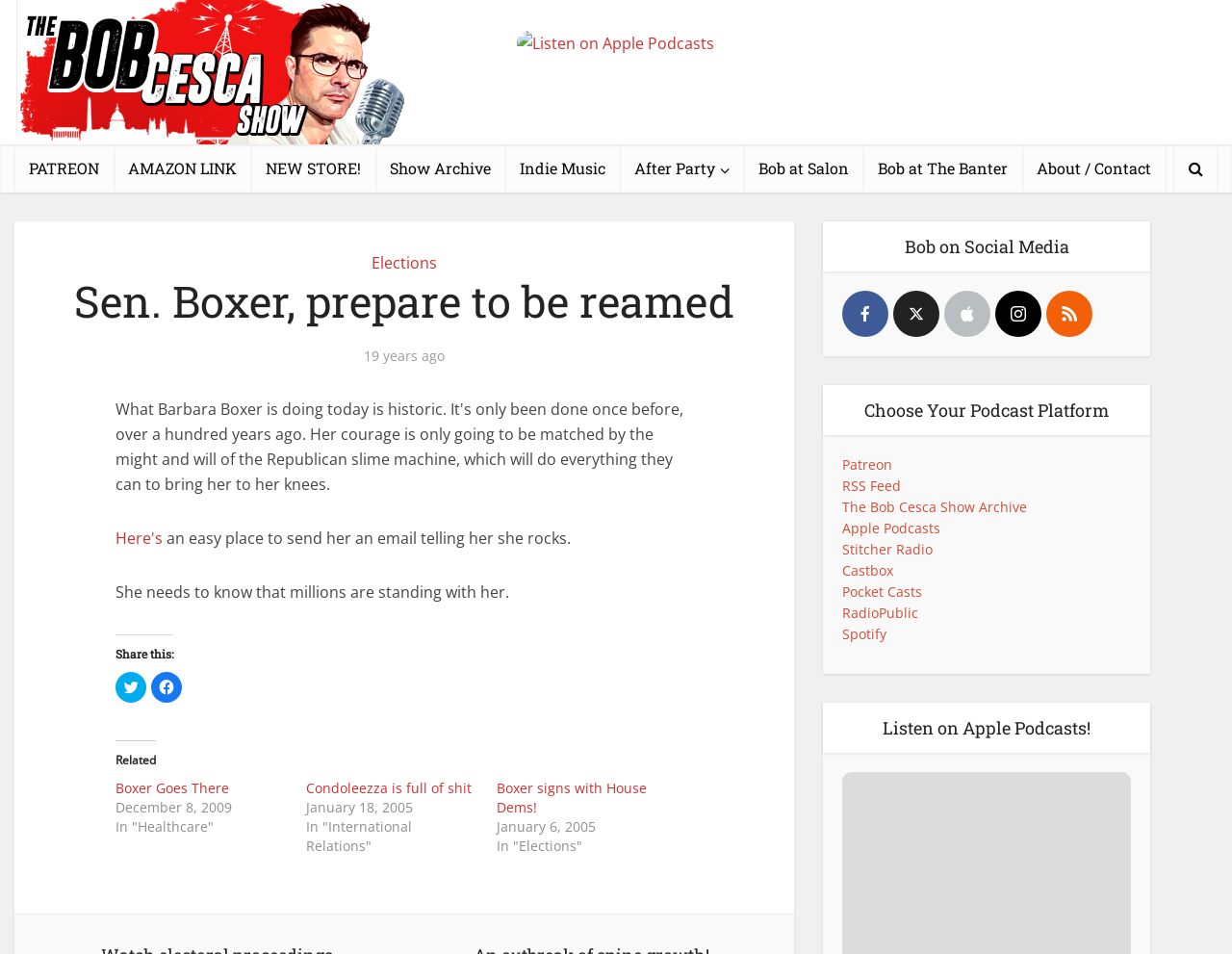How many podcast platforms are listed?
Please respond to the question with as much detail as possible.

The podcast platforms are listed under the heading 'Choose Your Podcast Platform'. There are nine links: Patreon, RSS Feed, The Bob Cesca Show Archive, Apple Podcasts, Stitcher Radio, Castbox, Pocket Casts, RadioPublic, and Spotify.